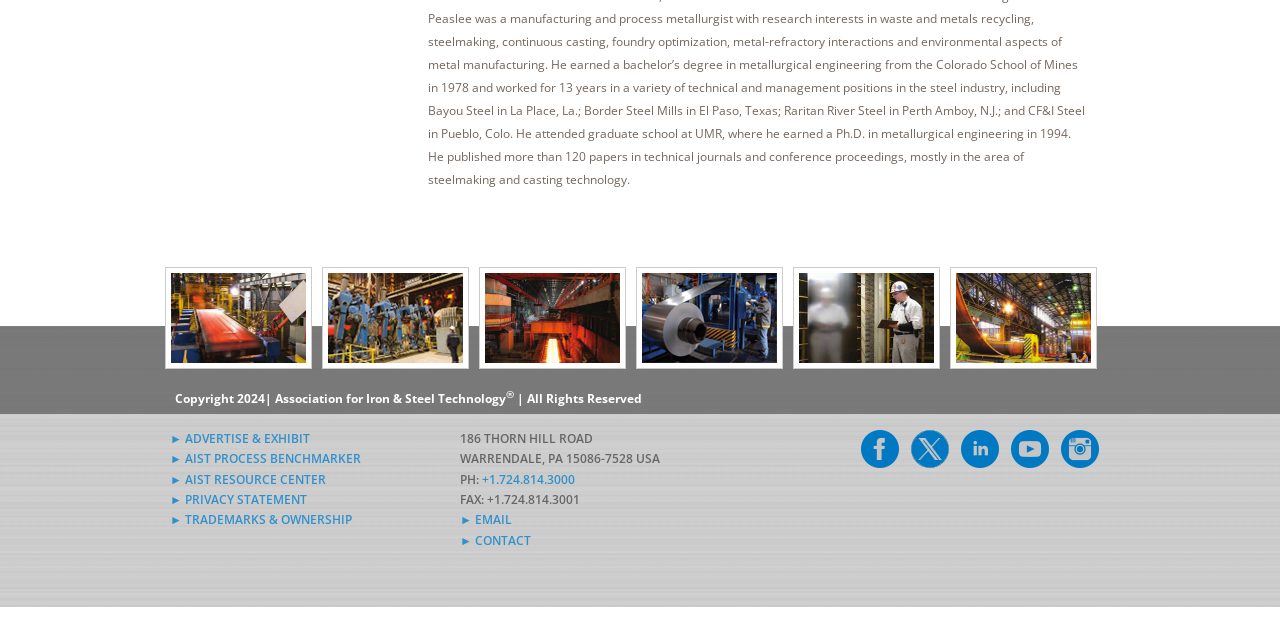Ascertain the bounding box coordinates for the UI element detailed here: "► PRIVACY STATEMENT". The coordinates should be provided as [left, top, right, bottom] with each value being a float between 0 and 1.

[0.133, 0.767, 0.24, 0.794]